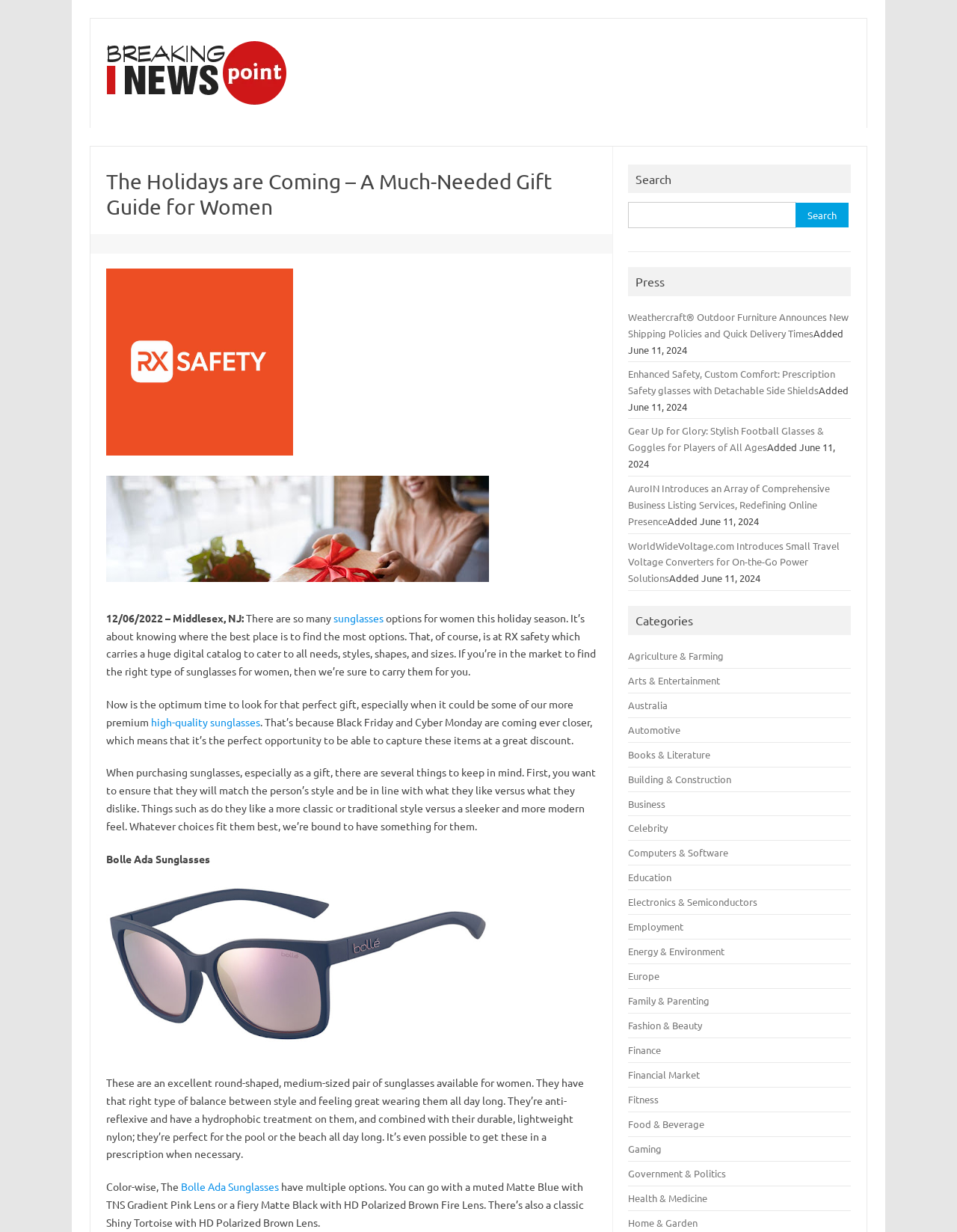What is the purpose of the search bar?
Use the screenshot to answer the question with a single word or phrase.

To search for content